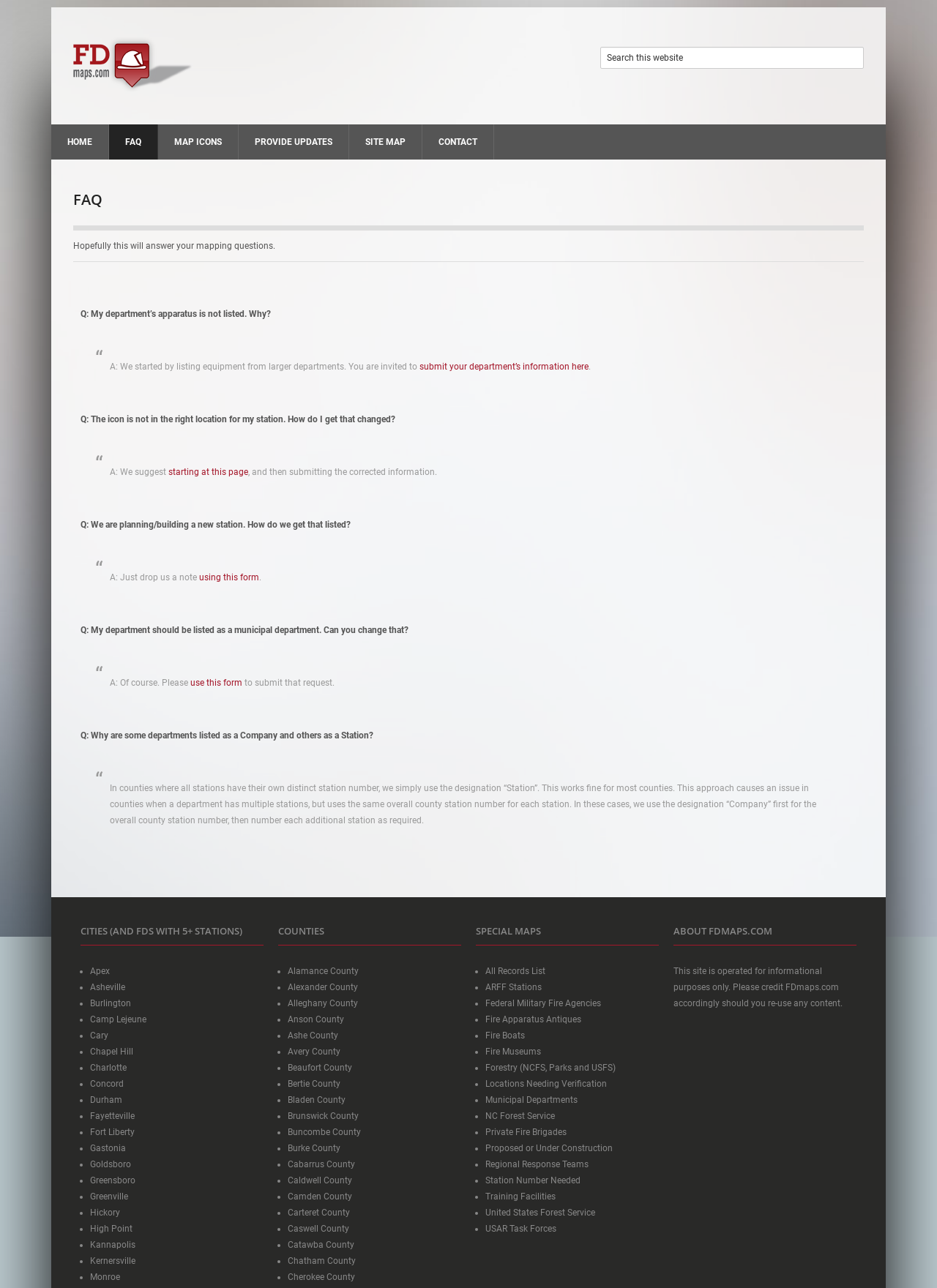Please find the bounding box coordinates of the element that you should click to achieve the following instruction: "view cities with 5+ stations". The coordinates should be presented as four float numbers between 0 and 1: [left, top, right, bottom].

[0.086, 0.718, 0.281, 0.734]